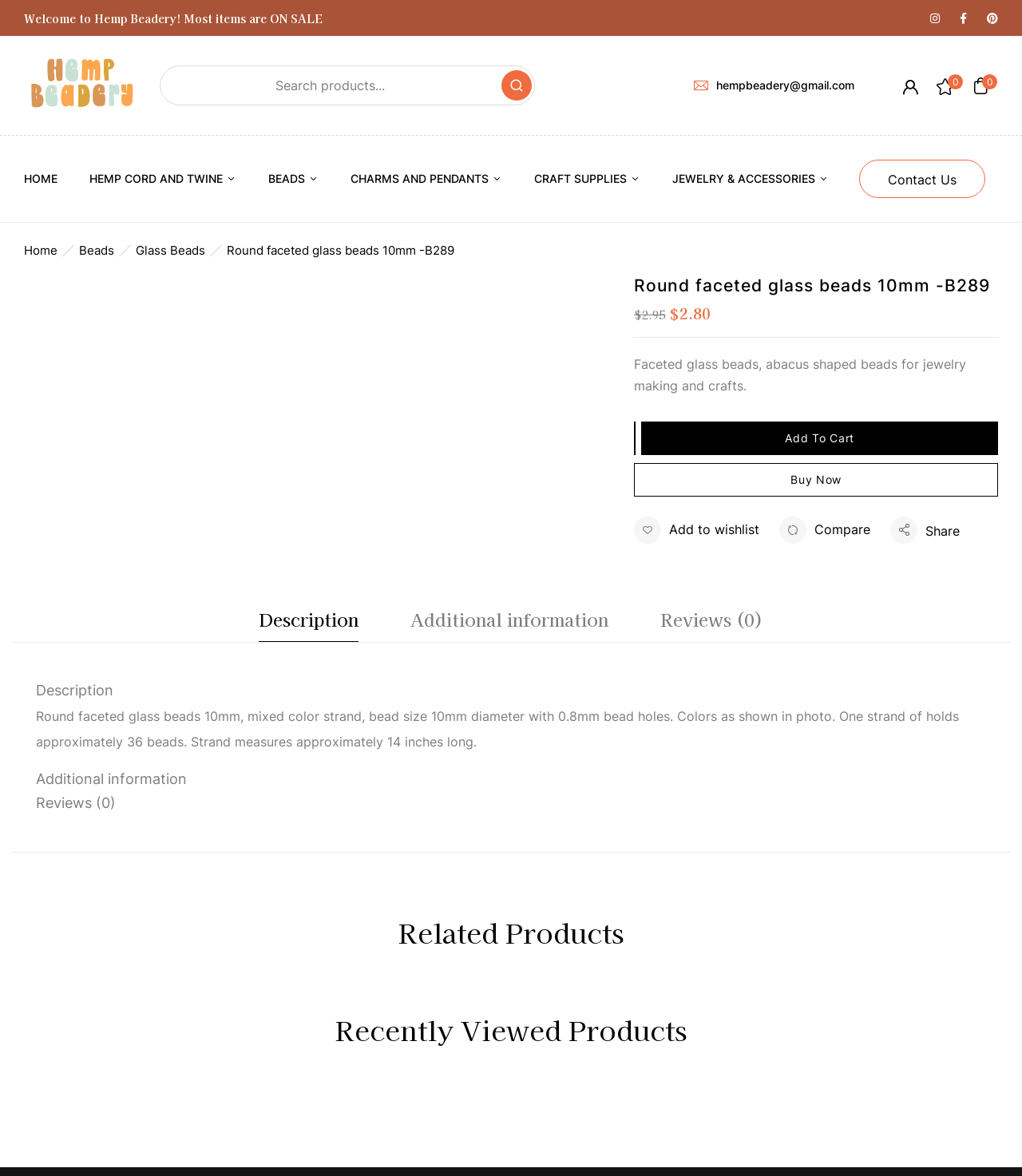Locate the bounding box of the UI element described in the following text: "Add to cart".

[0.627, 0.358, 0.977, 0.387]